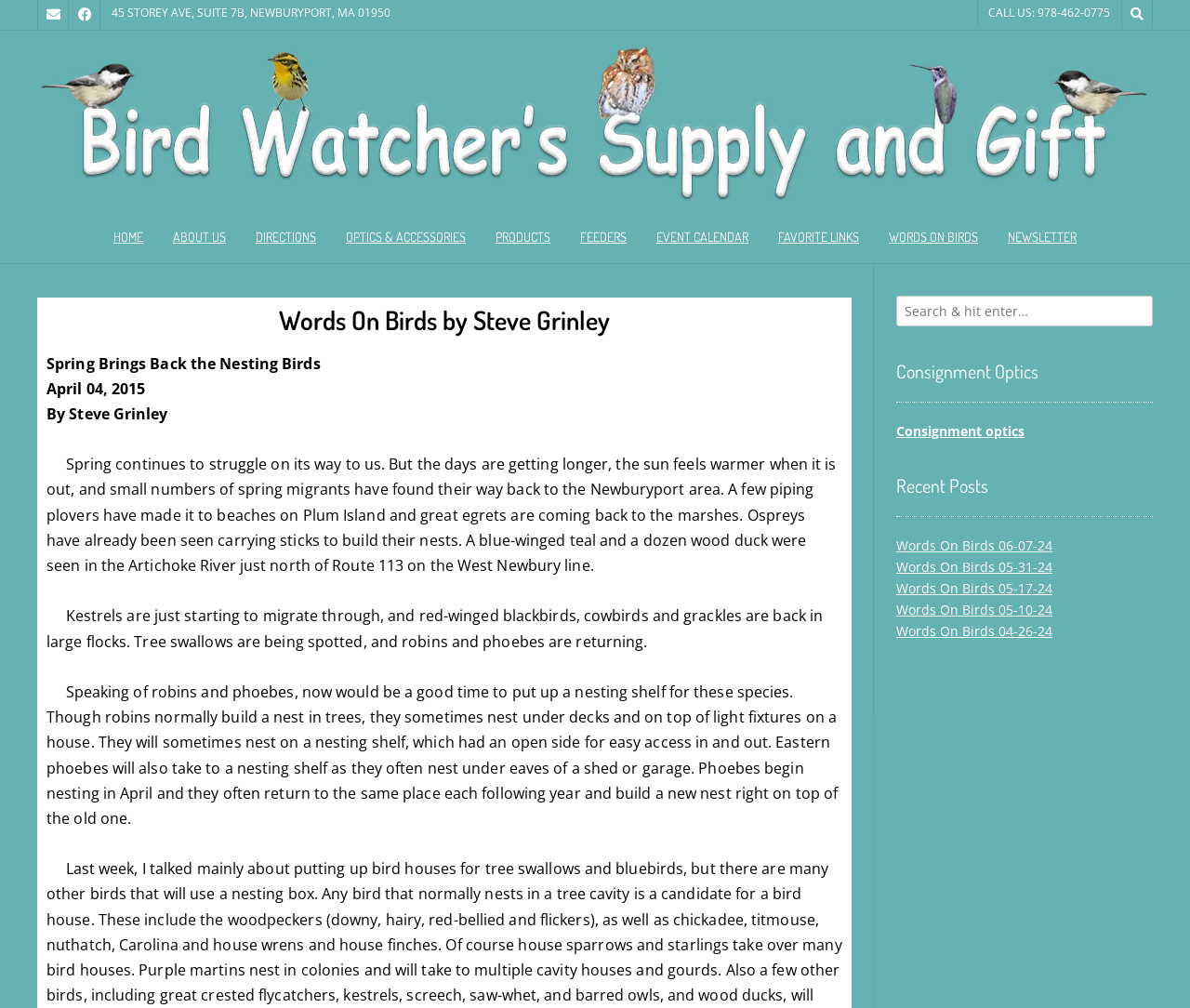What is the name of the author of the article?
Refer to the image and give a detailed answer to the query.

I found the name of the author by looking at the static text element with the bounding box coordinates [0.039, 0.4, 0.141, 0.421] which contains the author's name.